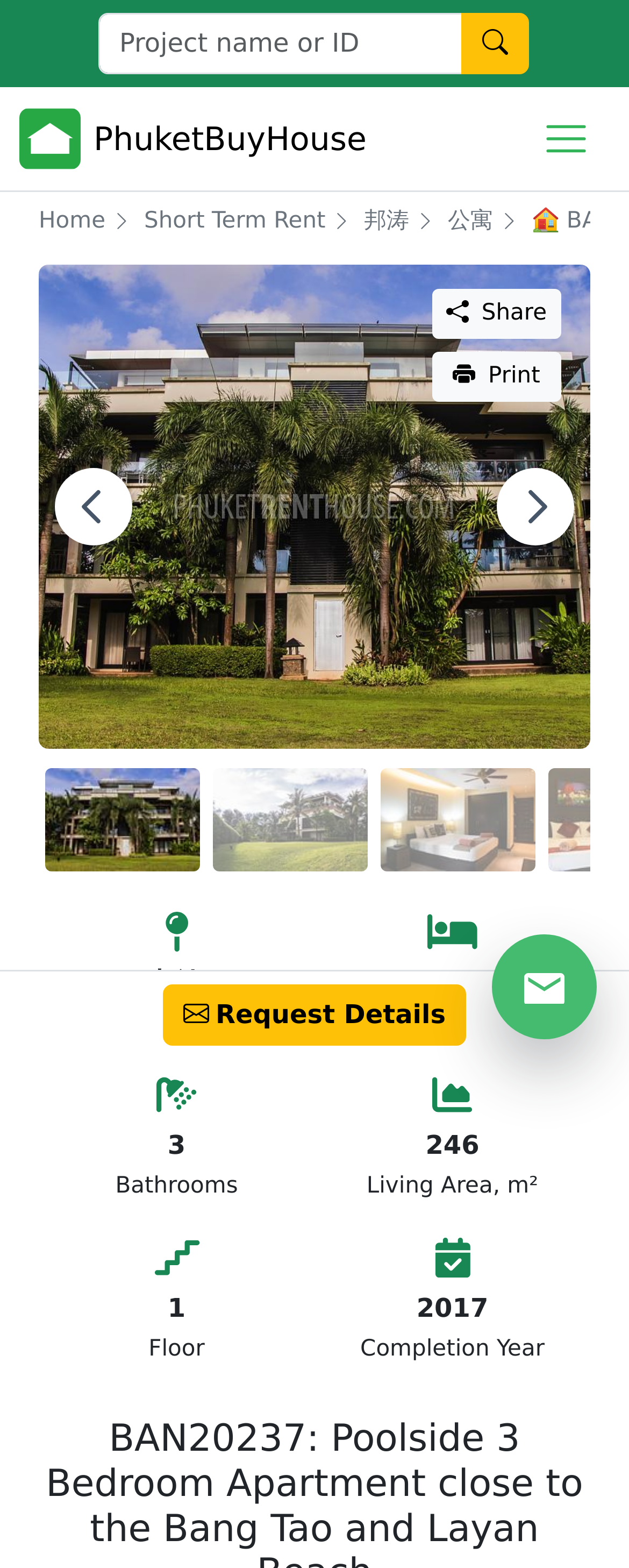Consider the image and give a detailed and elaborate answer to the question: 
What is the living area of the apartment?

I found the answer by looking at the StaticText element '246' which is located near the text 'Living Area, m²', indicating the living area of the apartment.